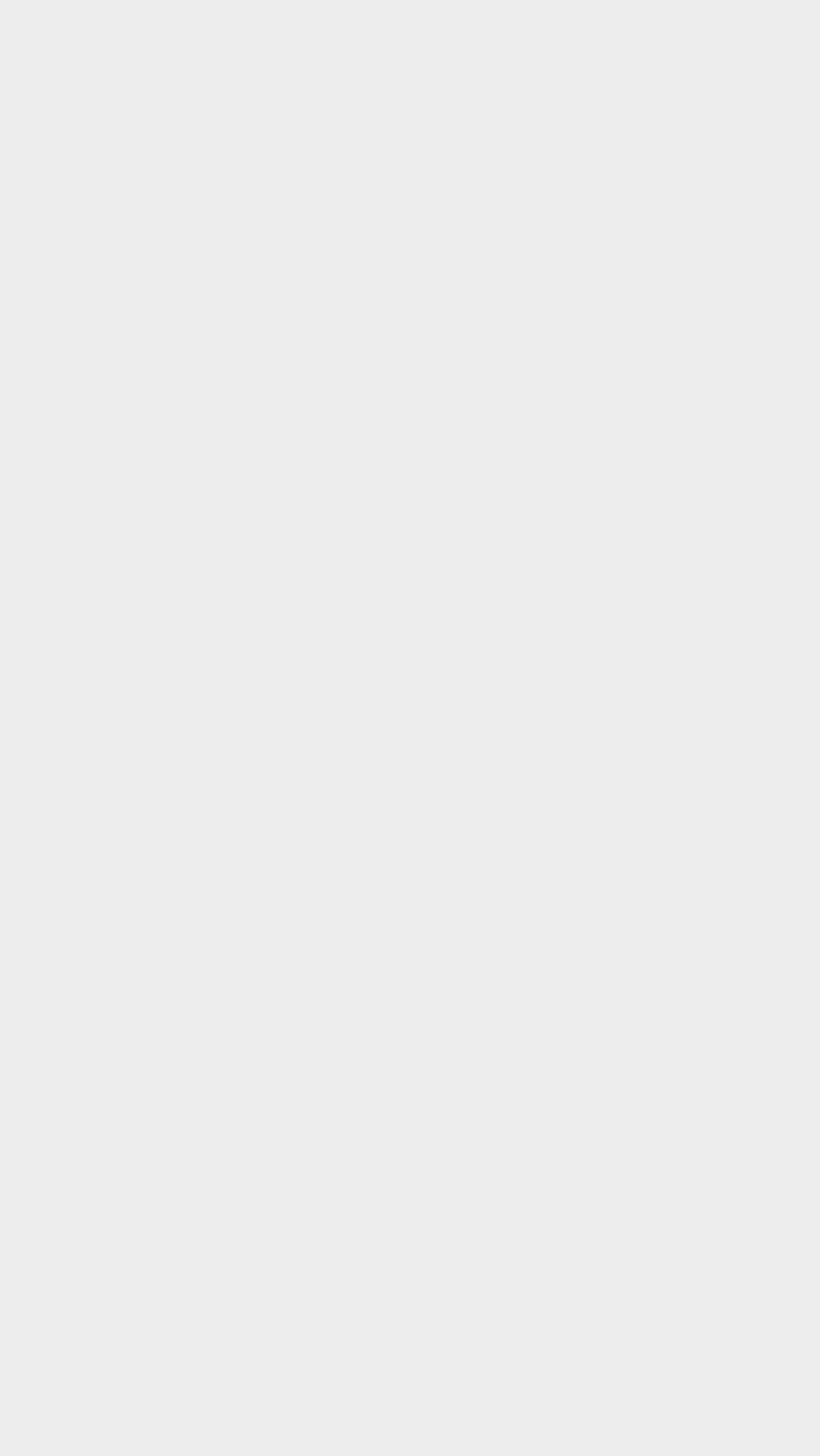What is the section below 'Executive Services'?
Respond with a short answer, either a single word or a phrase, based on the image.

Link to Executive Services